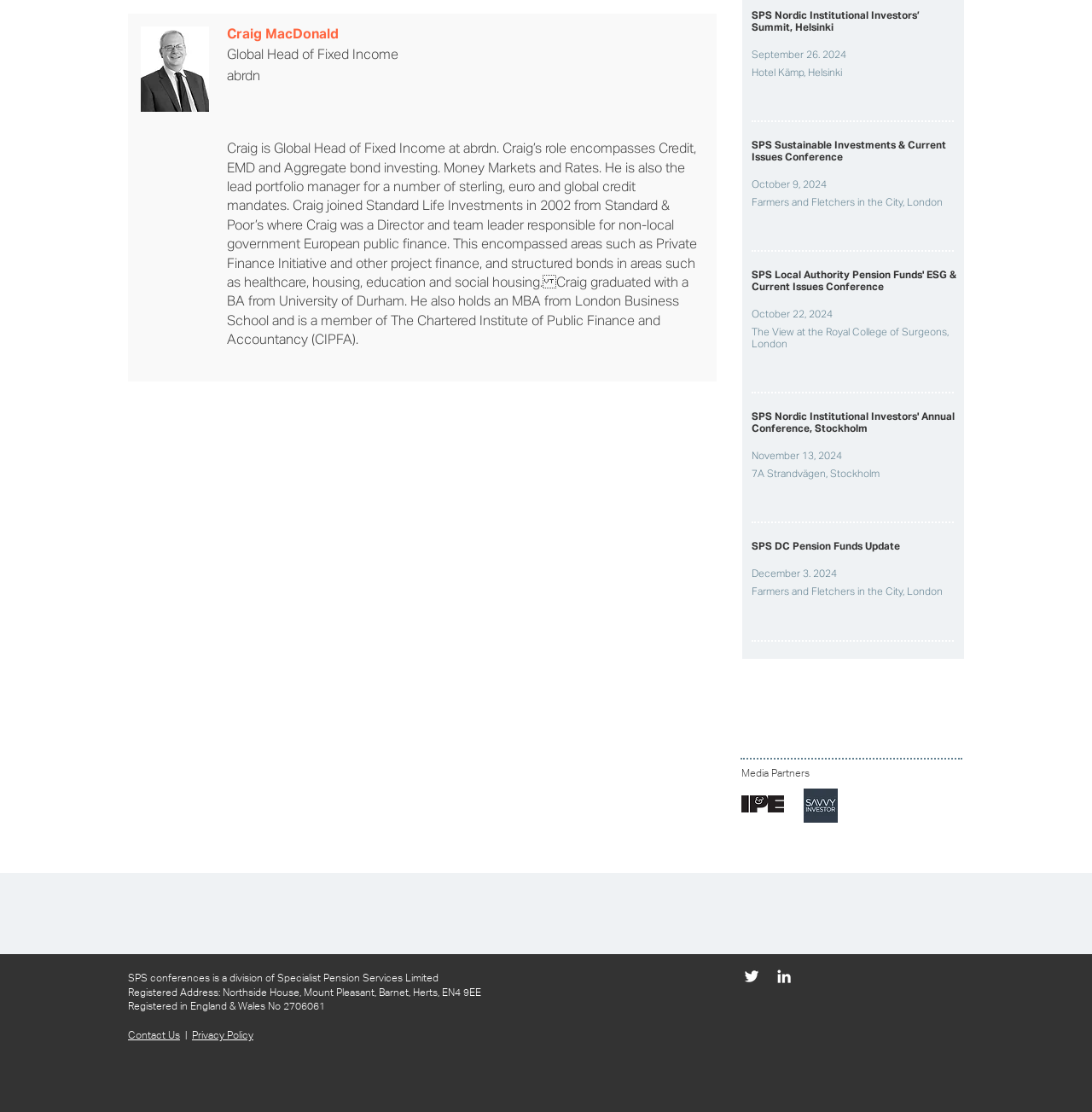Locate the bounding box of the UI element defined by this description: "Privacy Policy". The coordinates should be given as four float numbers between 0 and 1, formatted as [left, top, right, bottom].

[0.176, 0.926, 0.232, 0.936]